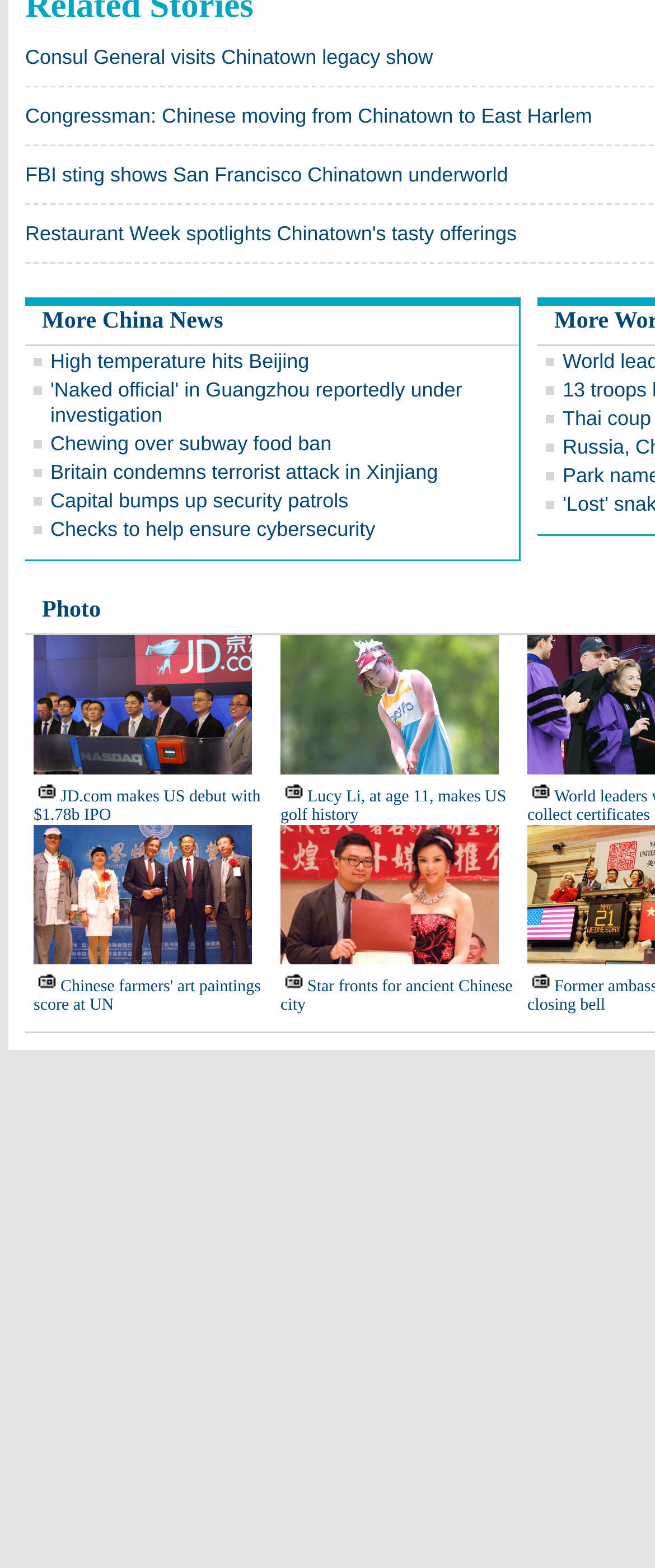Bounding box coordinates must be specified in the format (top-left x, top-left y, bottom-right x, bottom-right y). All values should be floating point numbers between 0 and 1. What are the bounding box coordinates of the UI element described as: More China News

[0.064, 0.197, 0.341, 0.213]